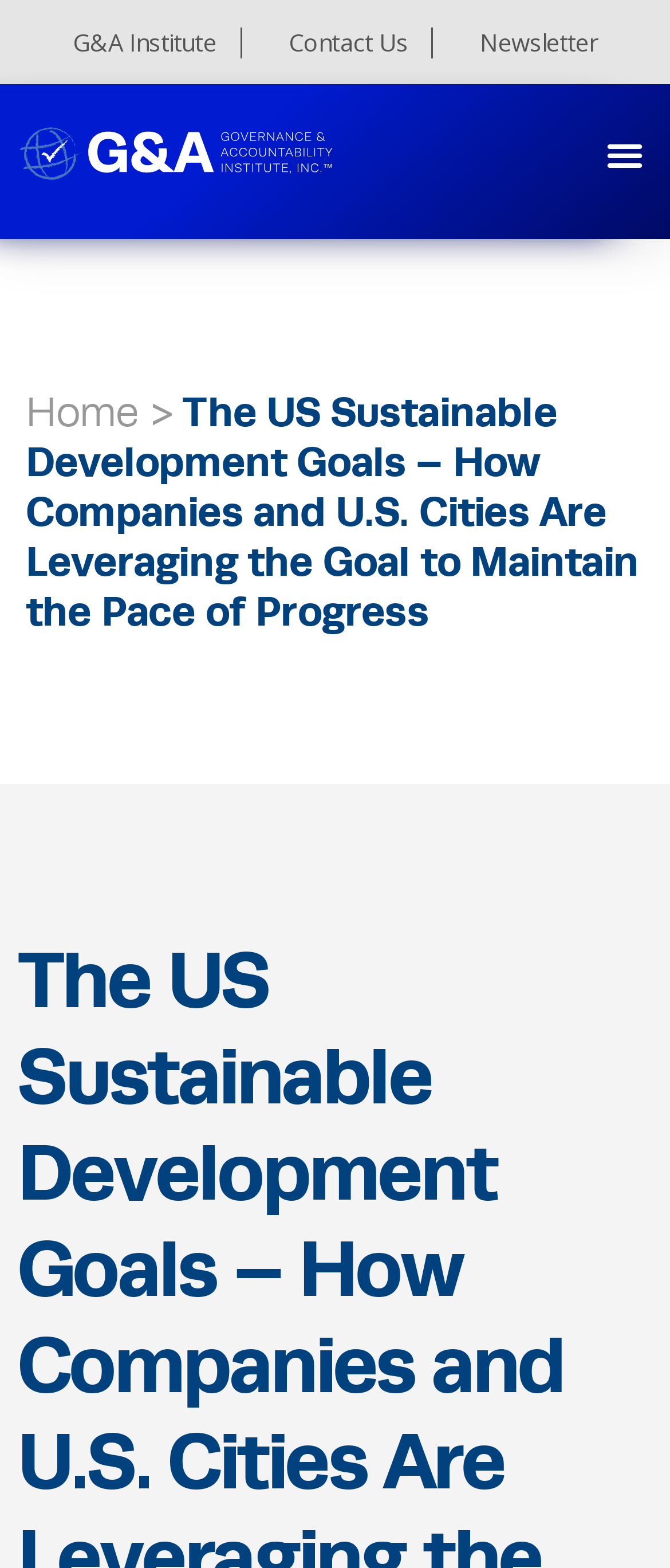What is the name of the organization?
From the image, provide a succinct answer in one word or a short phrase.

G&A Institute